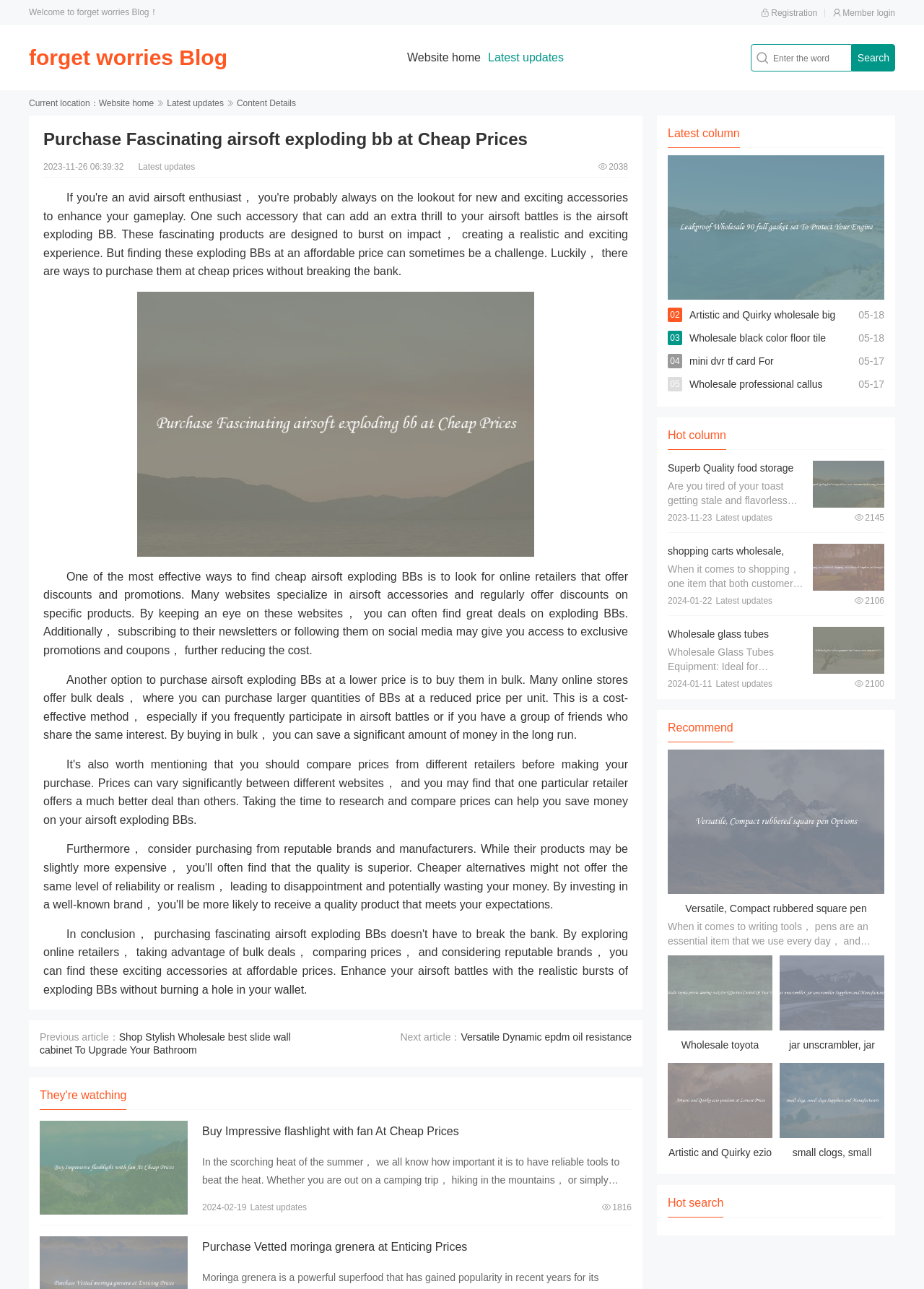Provide a brief response to the question below using a single word or phrase: 
What is the main topic of this webpage?

Airsoft